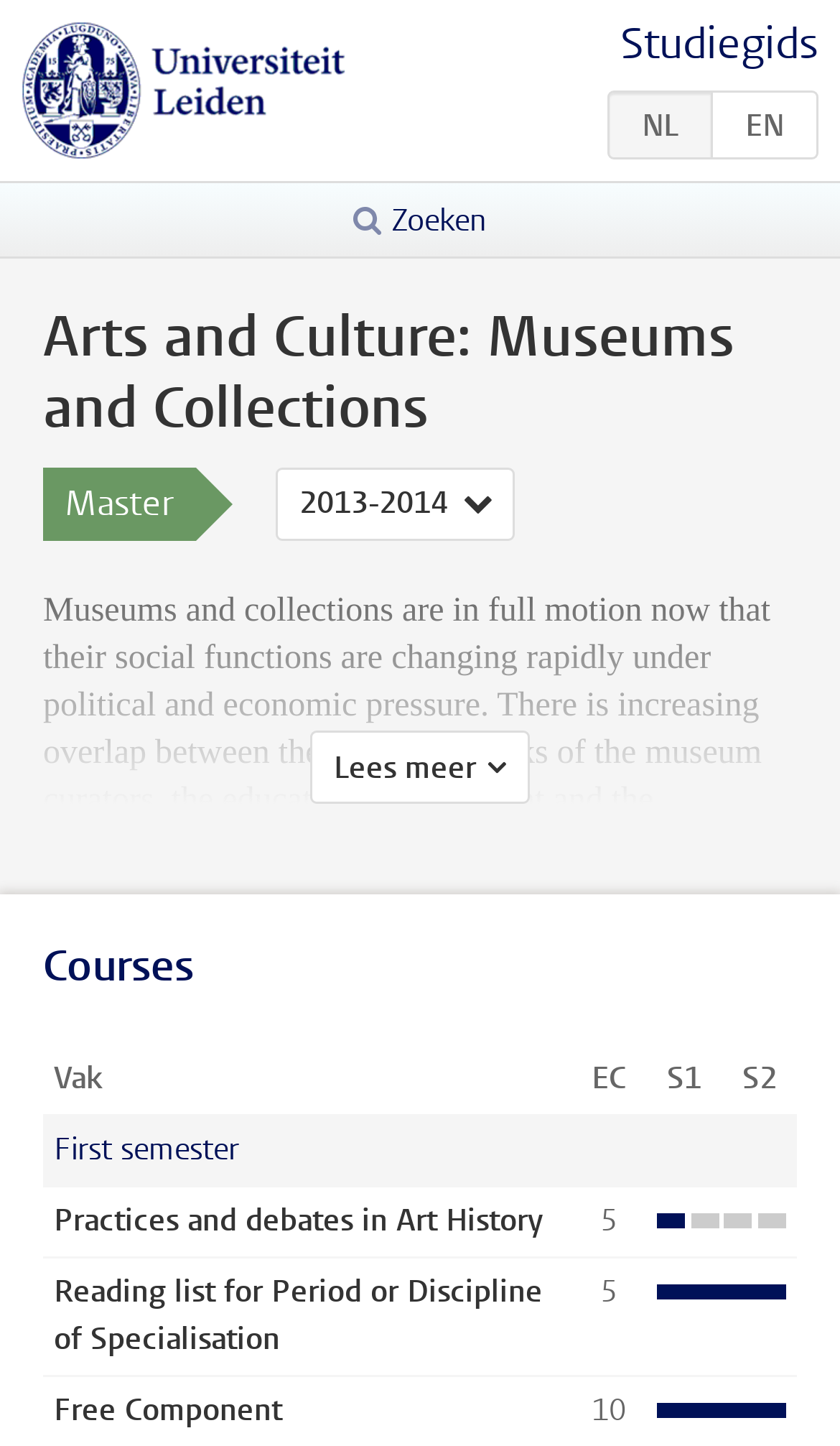Indicate the bounding box coordinates of the element that must be clicked to execute the instruction: "View Practices and debates in Art History". The coordinates should be given as four float numbers between 0 and 1, i.e., [left, top, right, bottom].

[0.064, 0.829, 0.646, 0.858]